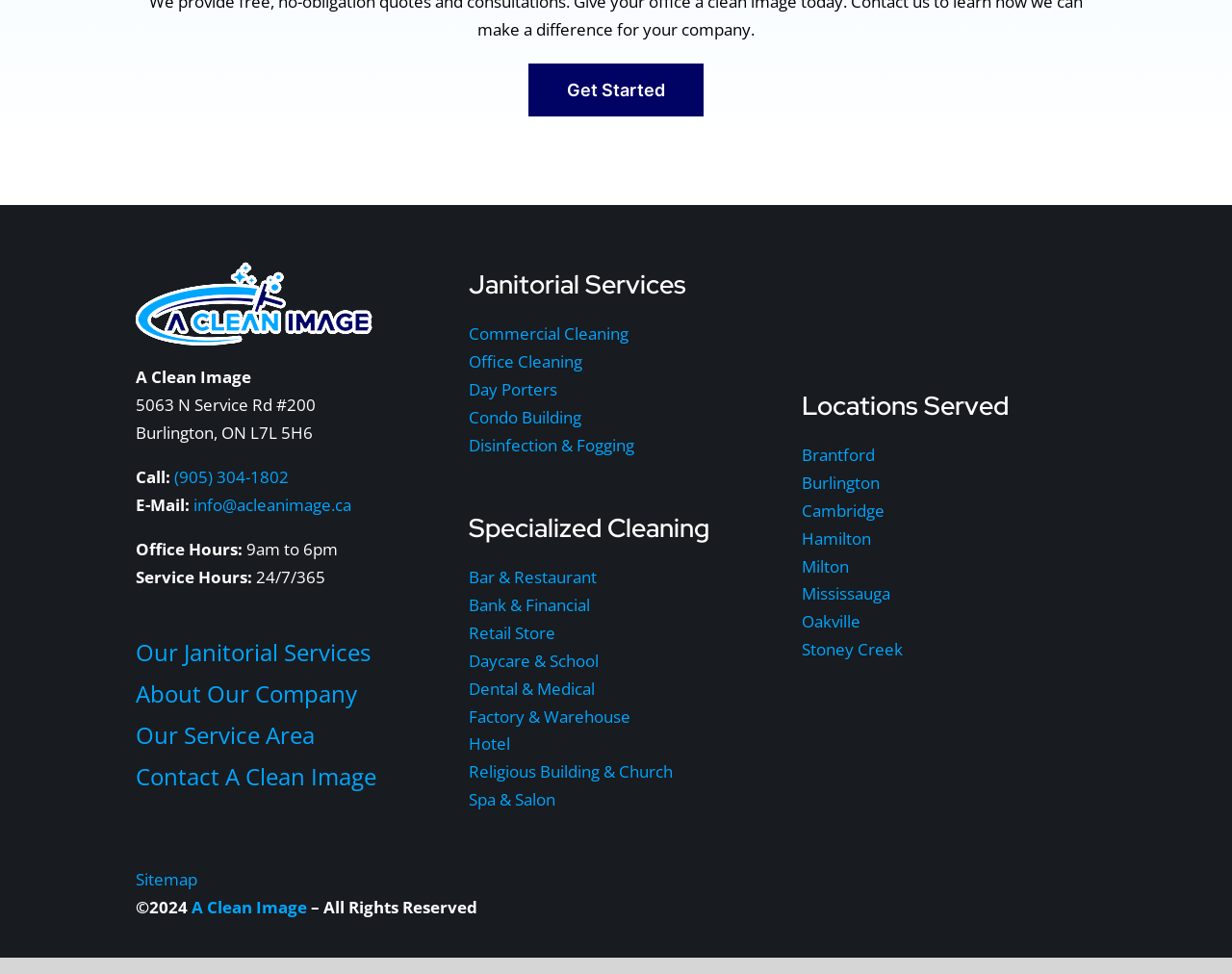Please specify the bounding box coordinates of the clickable section necessary to execute the following command: "View the Sitemap".

[0.11, 0.891, 0.16, 0.914]